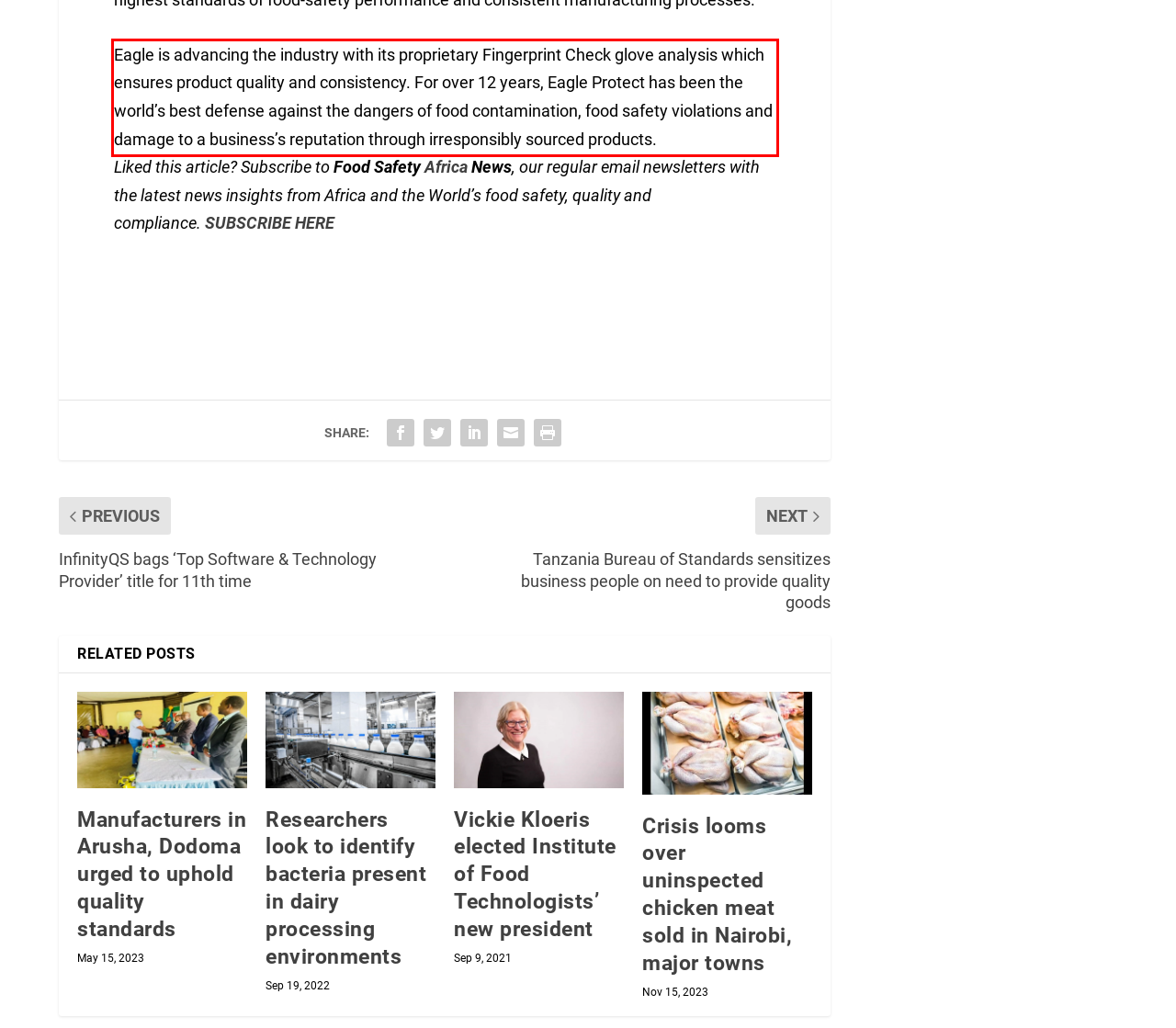Please extract the text content within the red bounding box on the webpage screenshot using OCR.

Eagle is advancing the industry with its proprietary Fingerprint Check glove analysis which ensures product quality and consistency. For over 12 years, Eagle Protect has been the world’s best defense against the dangers of food contamination, food safety violations and damage to a business’s reputation through irresponsibly sourced products.